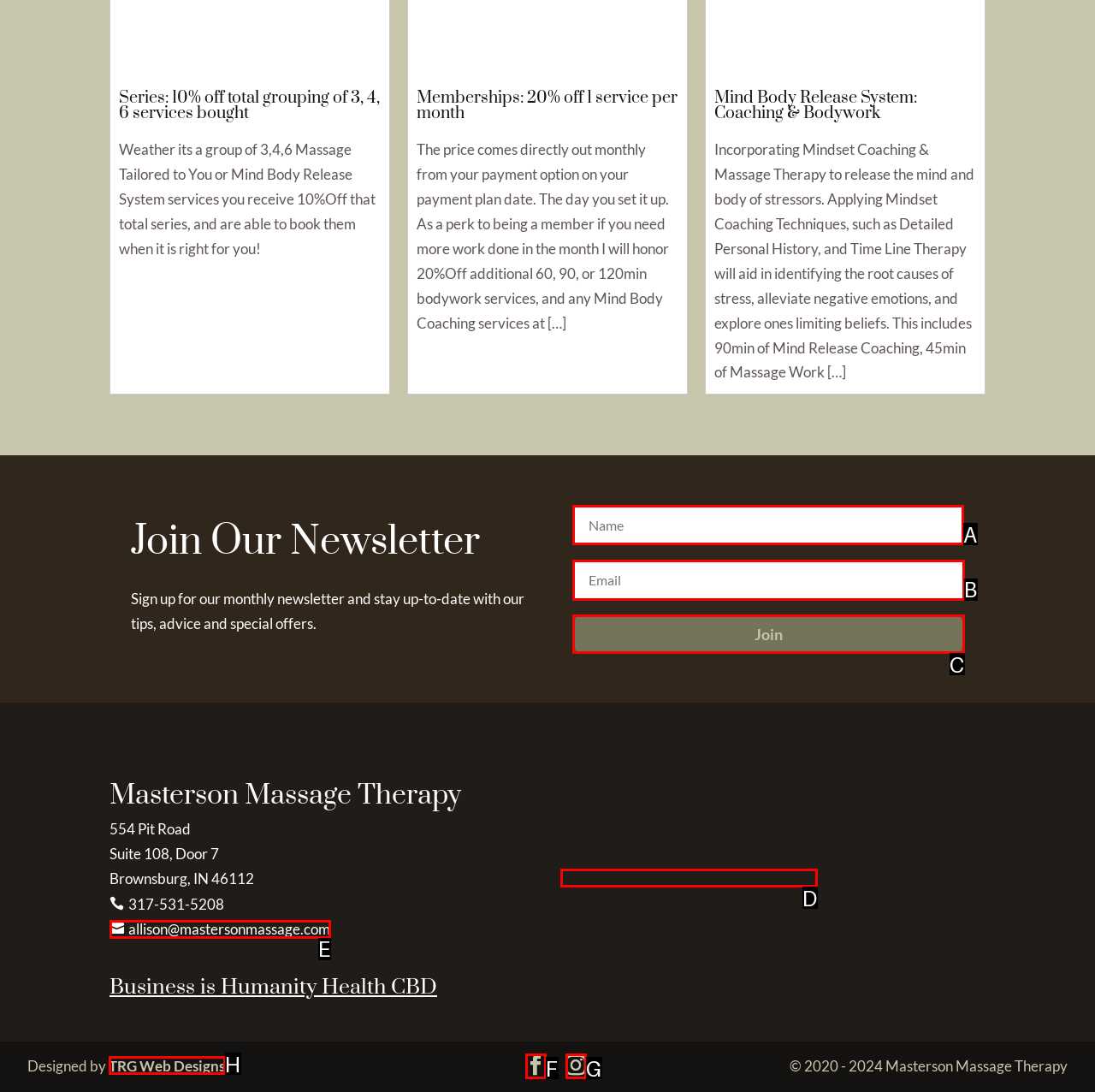Tell me which option I should click to complete the following task: Sign up for the newsletter Answer with the option's letter from the given choices directly.

A